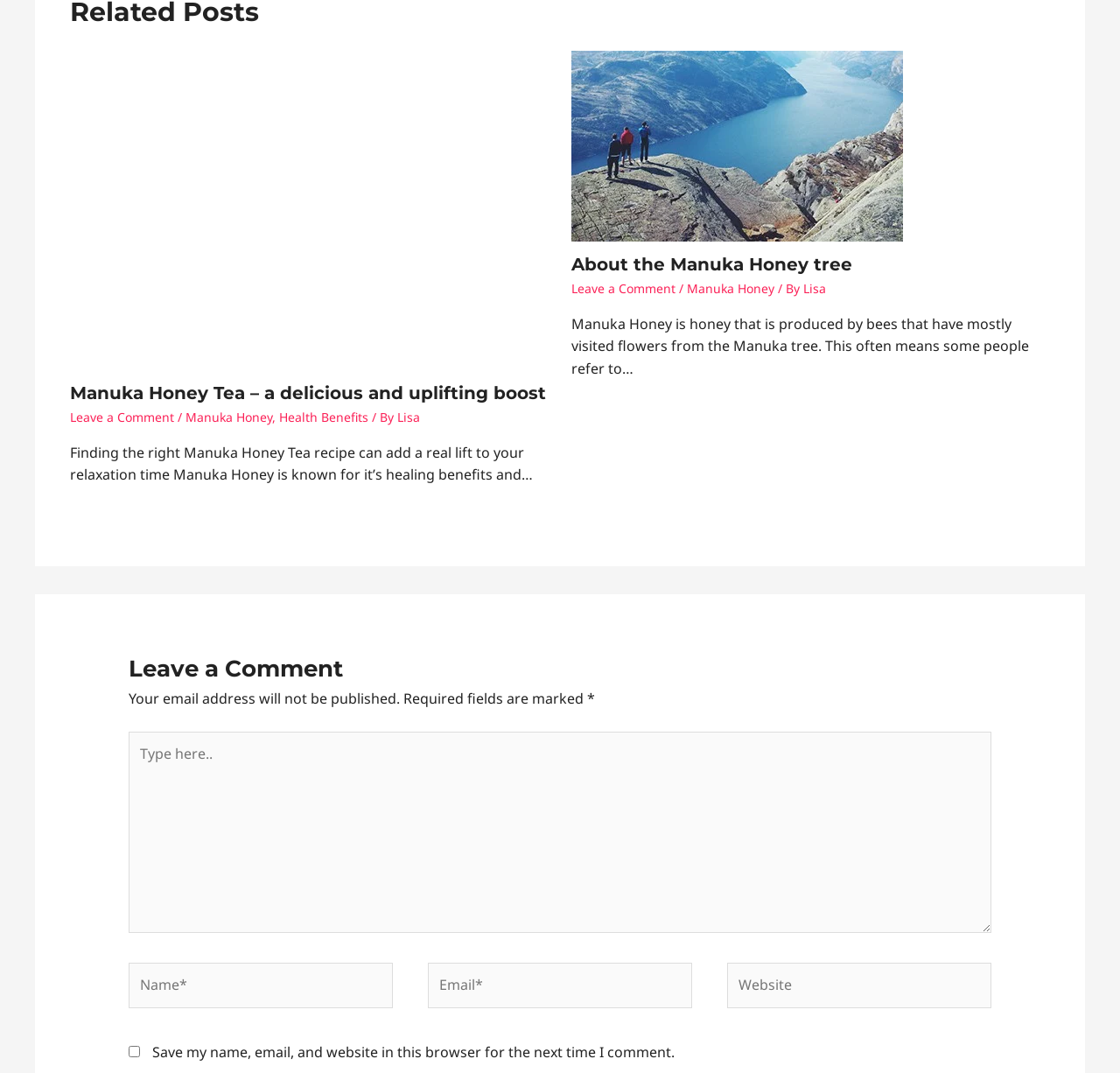Find the bounding box coordinates for the HTML element described as: "About the Manuka Honey tree". The coordinates should consist of four float values between 0 and 1, i.e., [left, top, right, bottom].

[0.51, 0.237, 0.761, 0.256]